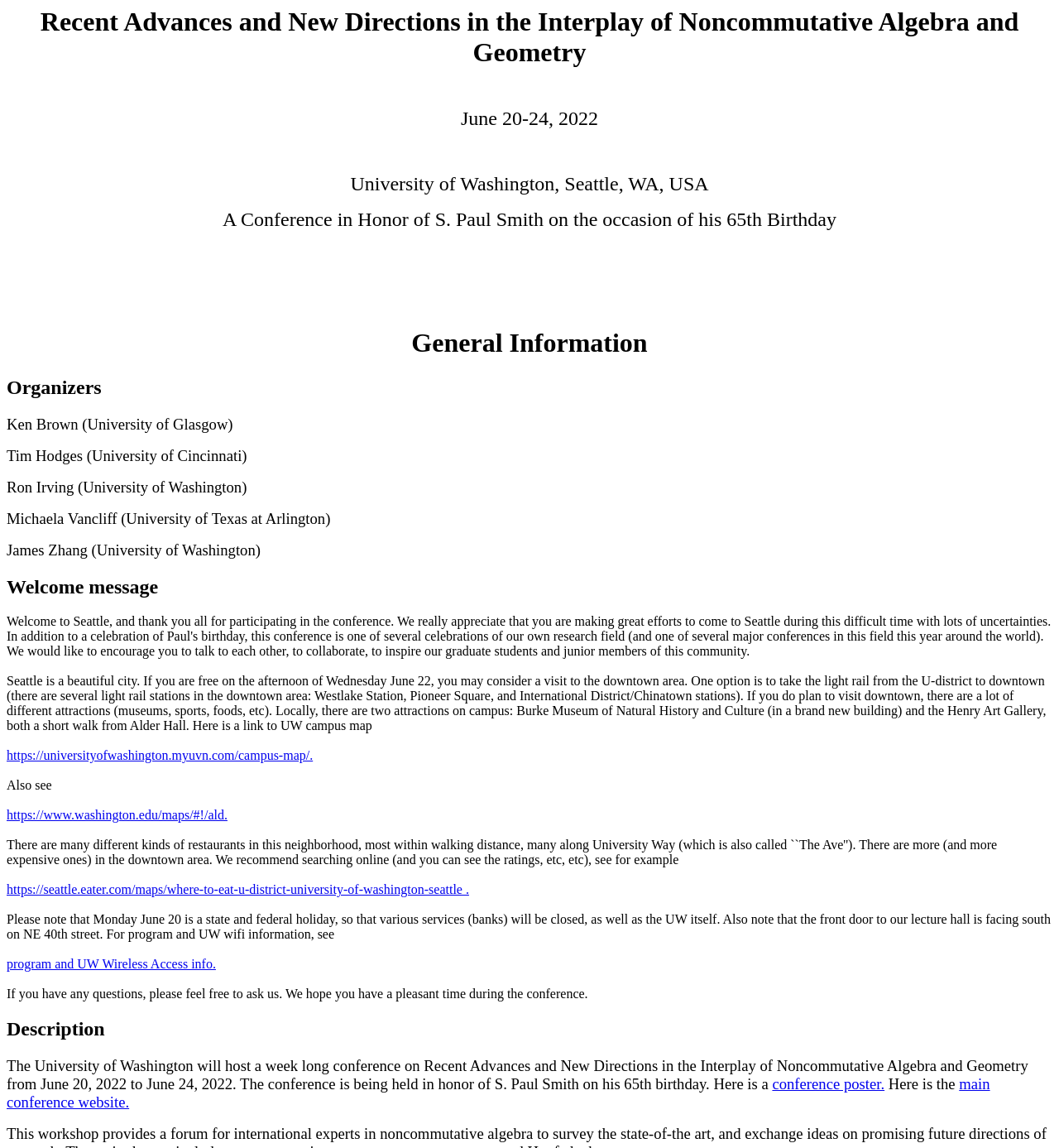Bounding box coordinates are specified in the format (top-left x, top-left y, bottom-right x, bottom-right y). All values are floating point numbers bounded between 0 and 1. Please provide the bounding box coordinate of the region this sentence describes: main conference website.

[0.006, 0.937, 0.935, 0.968]